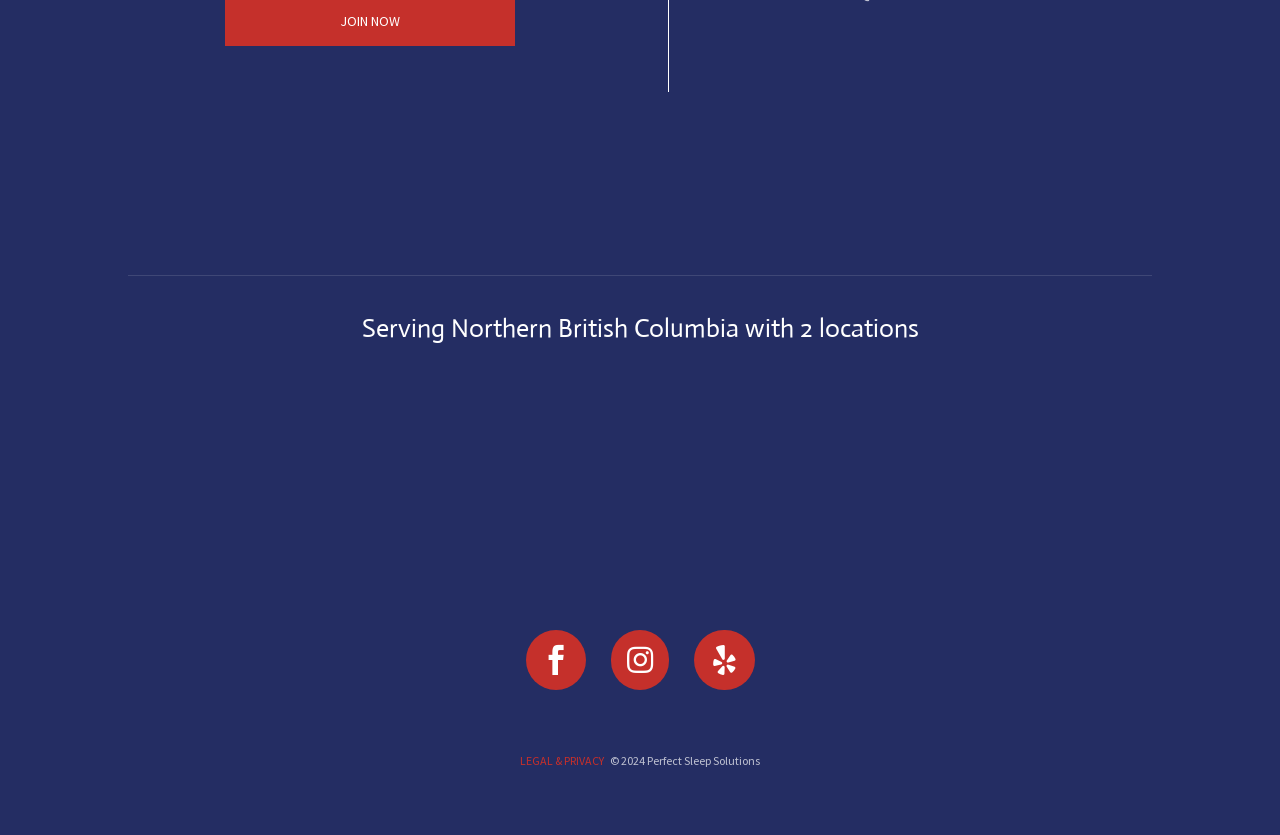Please identify the bounding box coordinates of the element's region that should be clicked to execute the following instruction: "View legal and privacy information". The bounding box coordinates must be four float numbers between 0 and 1, i.e., [left, top, right, bottom].

[0.406, 0.902, 0.472, 0.92]